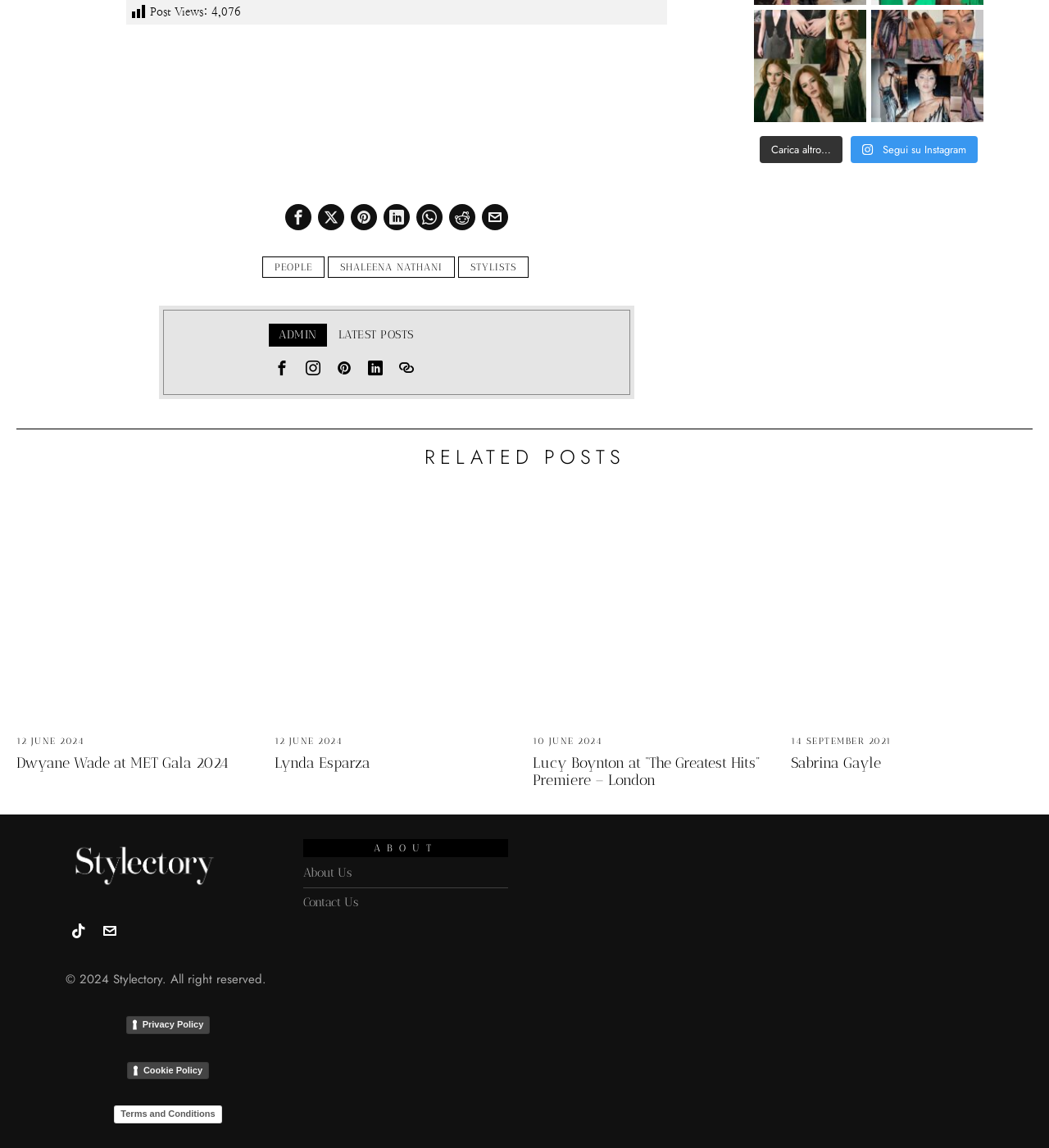Respond to the question below with a single word or phrase:
What is the post view count?

4,076